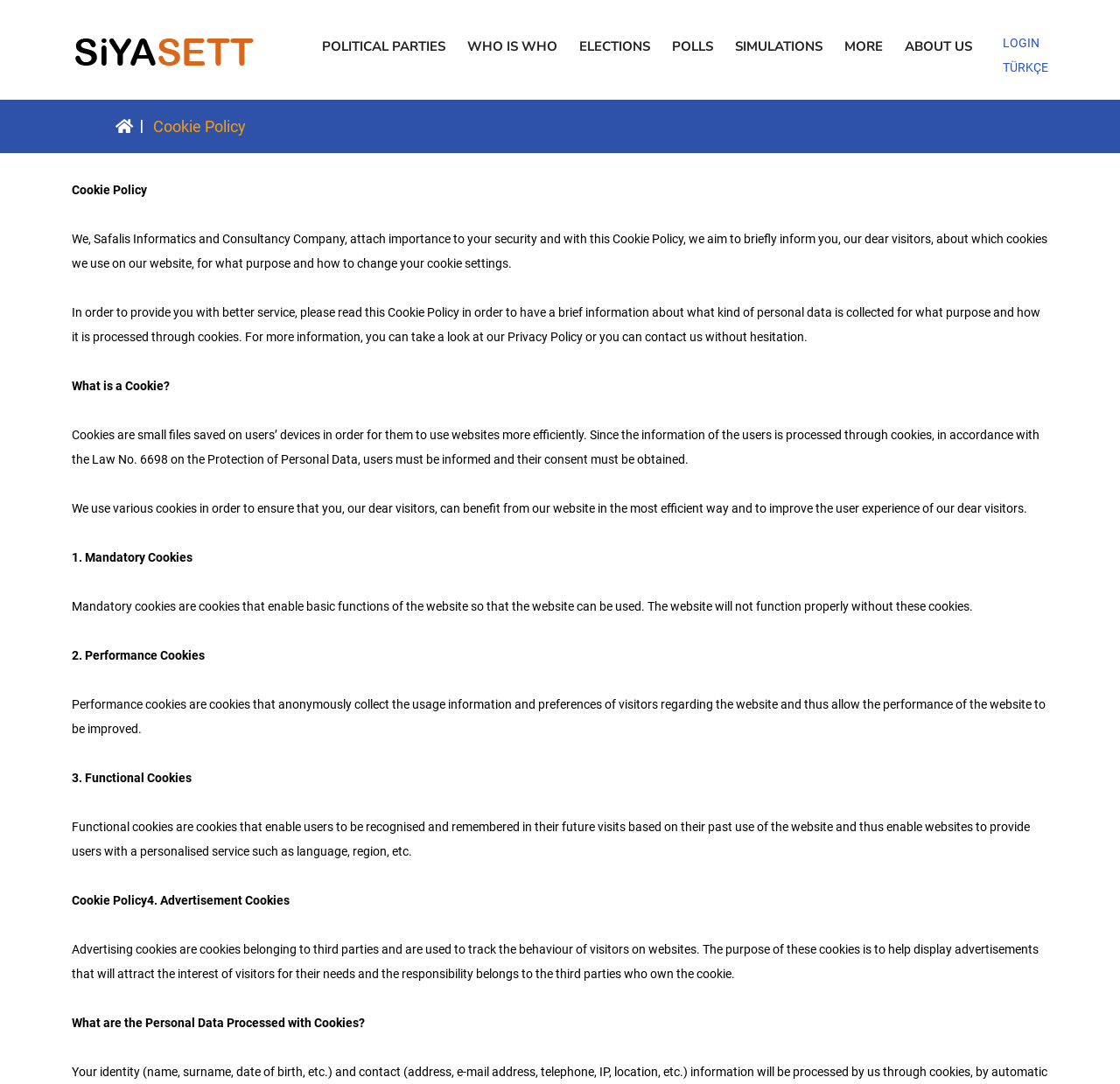Locate the bounding box coordinates for the element described below: "WHO IS WHO". The coordinates must be four float values between 0 and 1, formatted as [left, top, right, bottom].

[0.417, 0.019, 0.498, 0.067]